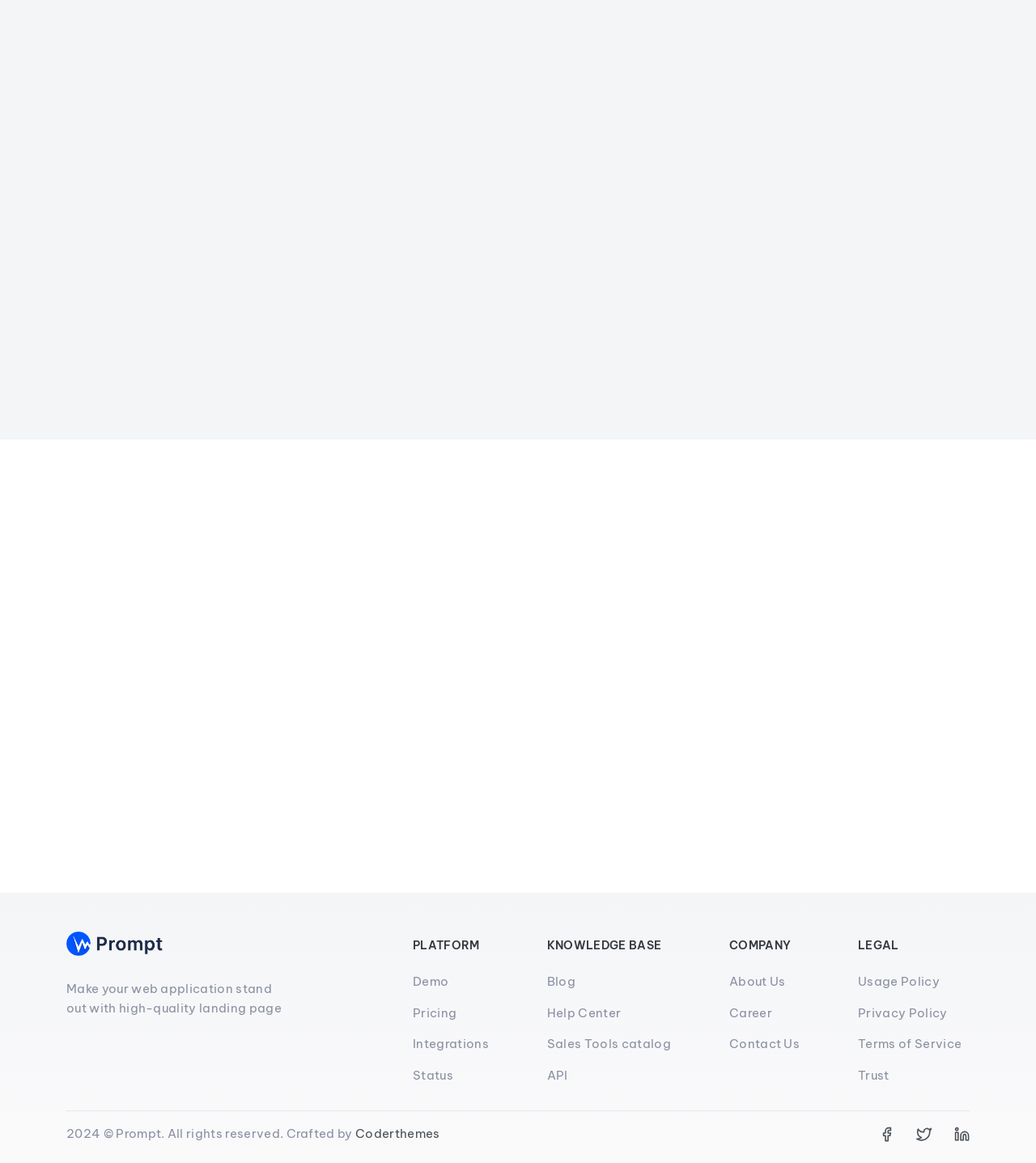How many categories are there in the footer section?
Could you please answer the question thoroughly and with as much detail as possible?

In the footer section, there are four categories: PLATFORM, KNOWLEDGE BASE, COMPANY, and LEGAL. Therefore, the answer is 4.